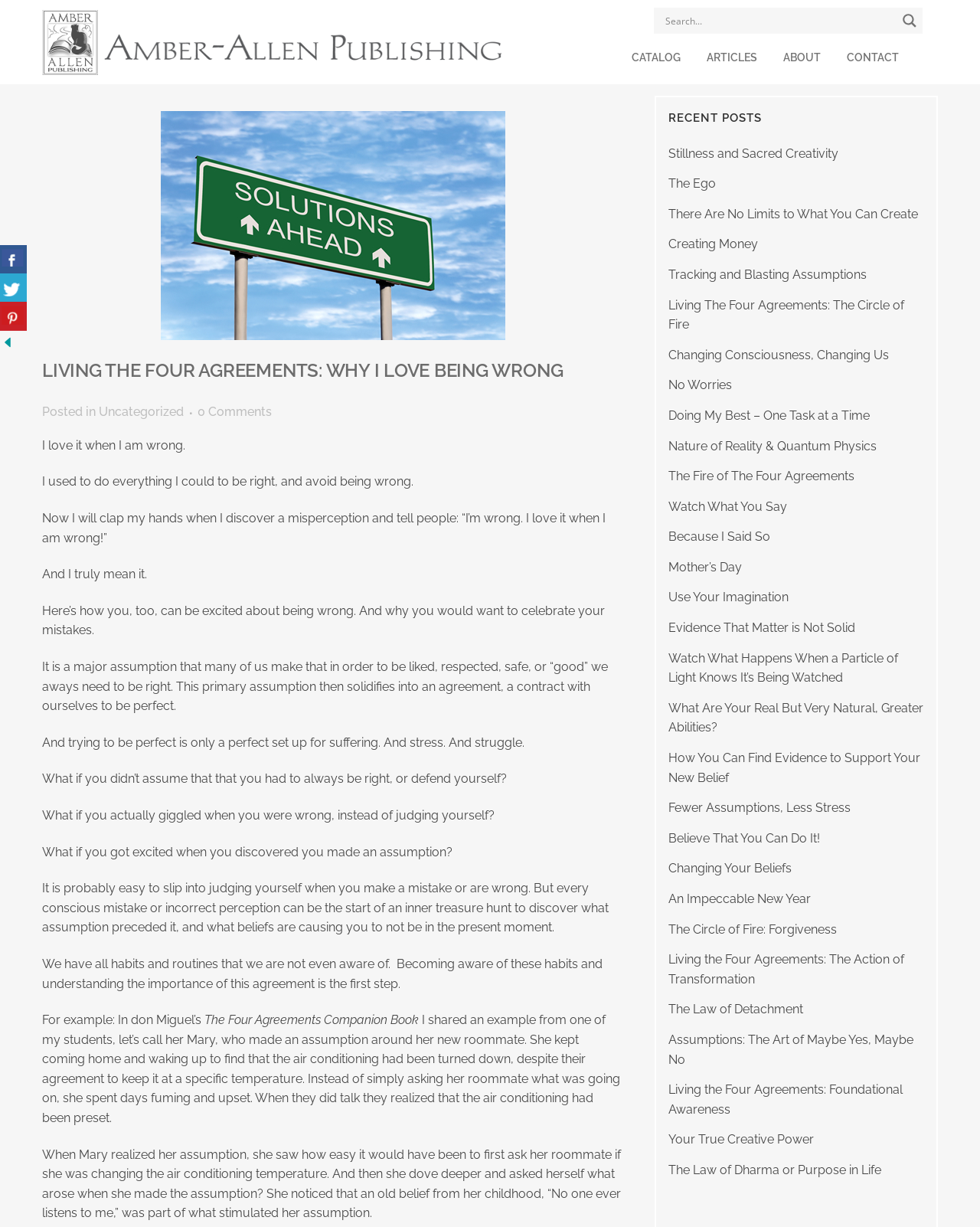What is the purpose of the search form?
Please provide a comprehensive answer based on the visual information in the image.

The search form is located at the top right corner of the webpage, and it has a magnifier icon and a text input field. This suggests that the purpose of the search form is to allow users to search for specific content within the website.